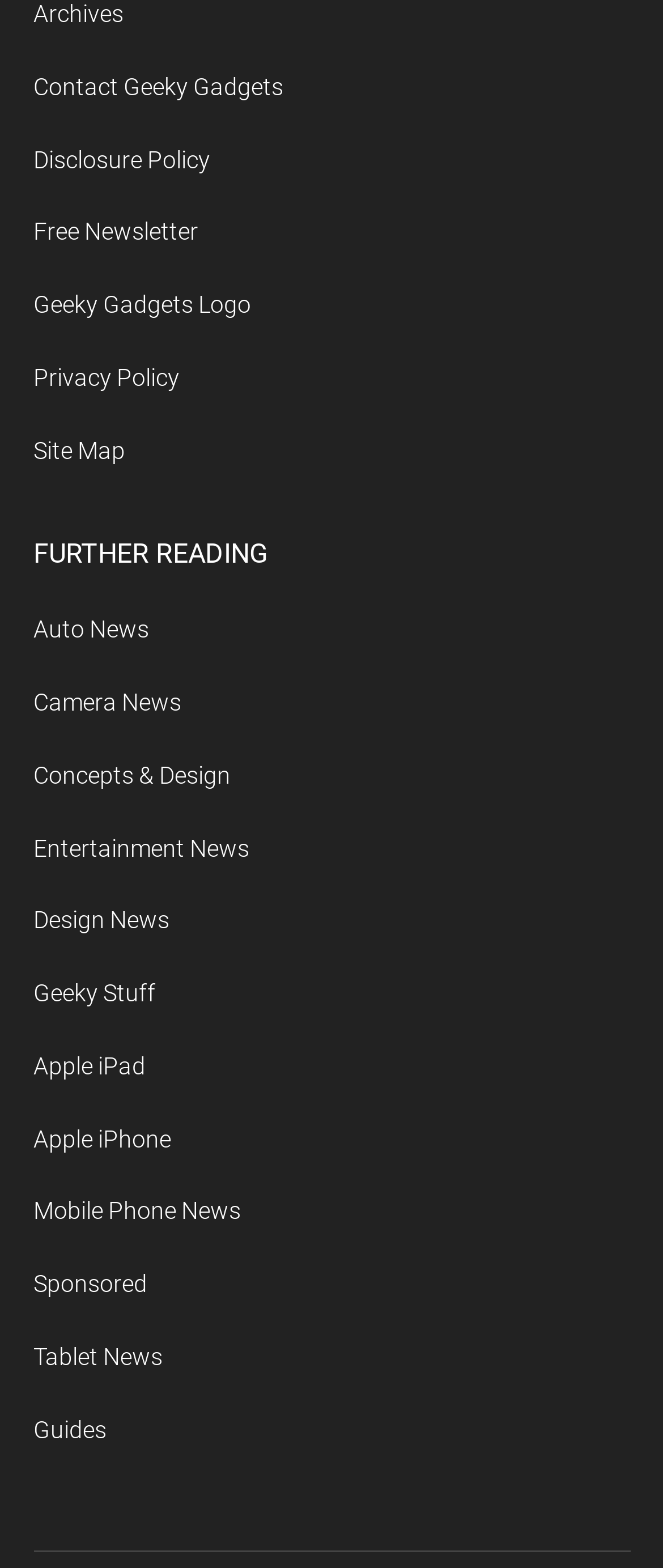Please locate the bounding box coordinates of the region I need to click to follow this instruction: "visit Contact Geeky Gadgets".

[0.05, 0.046, 0.427, 0.064]